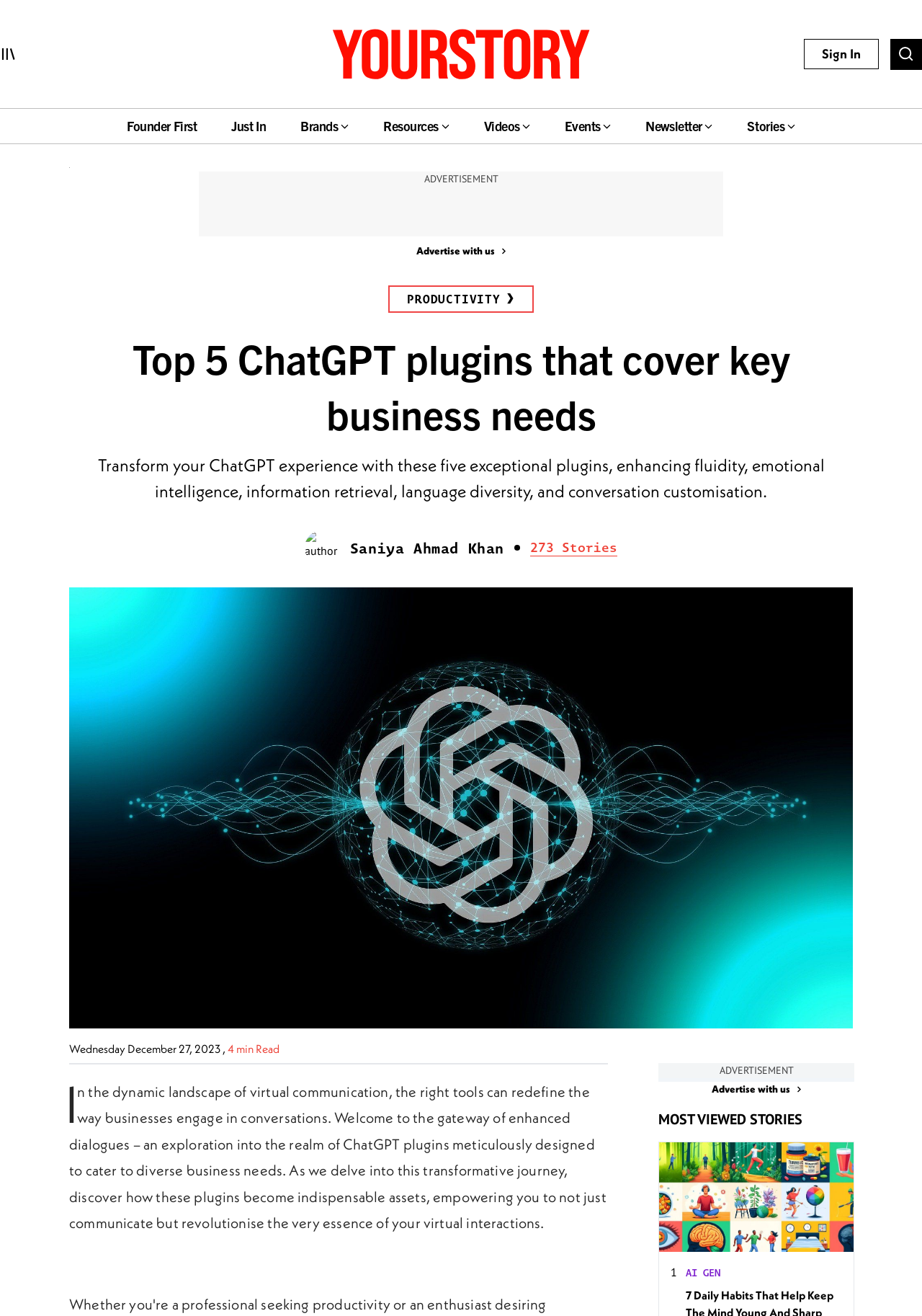What is the topic of the article?
Analyze the image and provide a thorough answer to the question.

I read the heading of the article, which is 'Top 5 ChatGPT plugins that cover key business needs', and determined that the topic of the article is ChatGPT plugins.